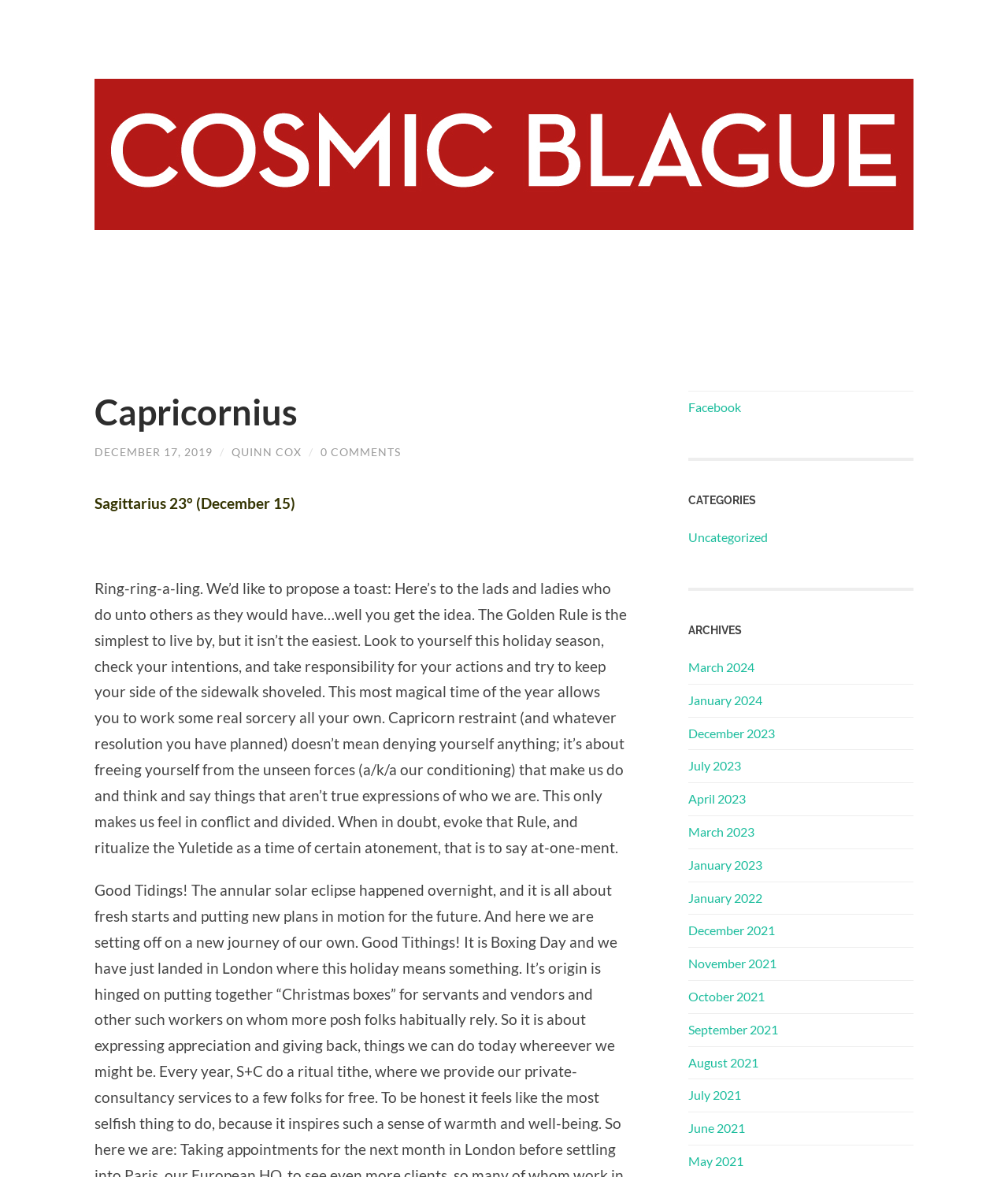How many archives are available?
Refer to the image and provide a one-word or short phrase answer.

12